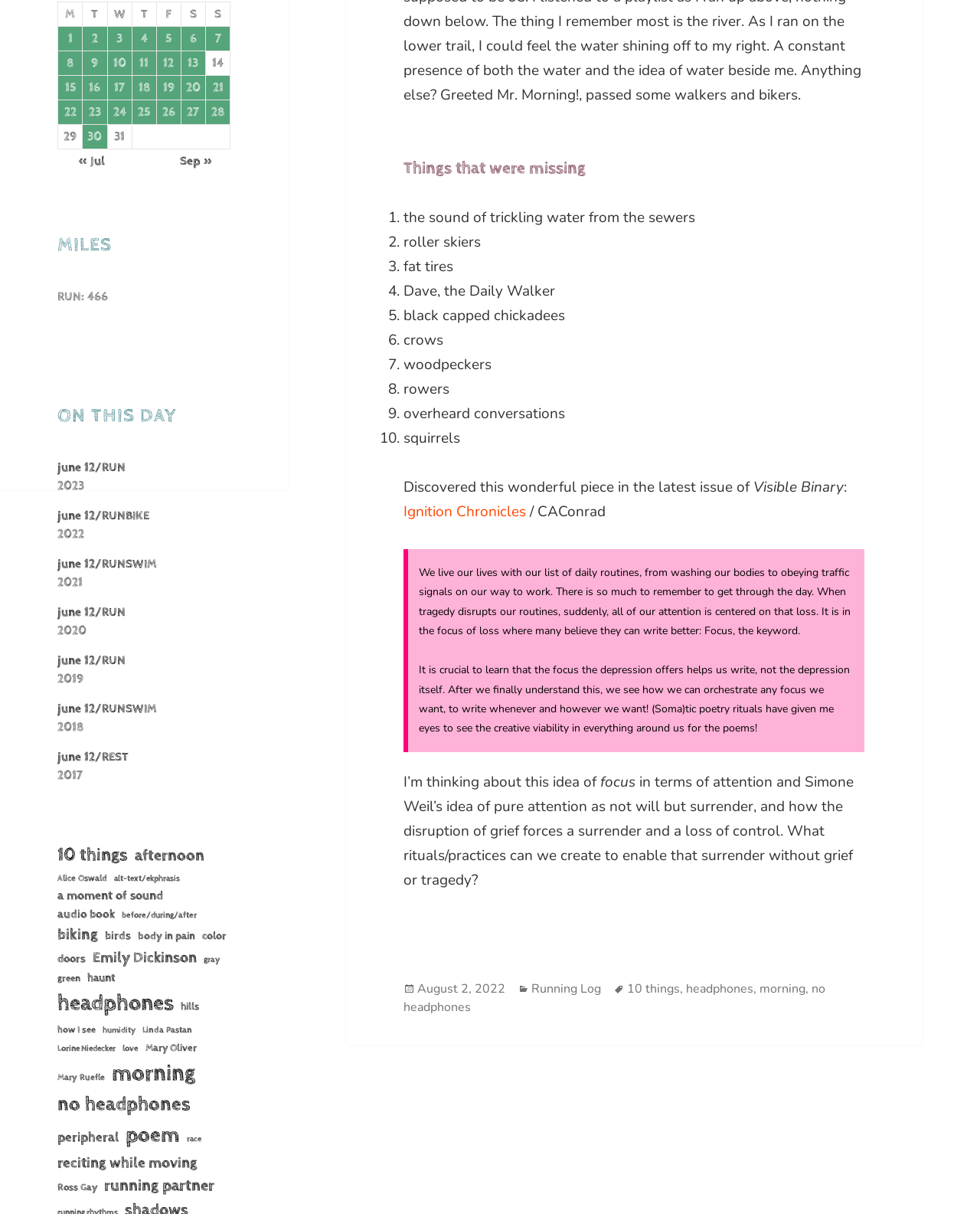Provide the bounding box coordinates of the UI element that matches the description: "june 12/RUN".

[0.059, 0.379, 0.128, 0.391]